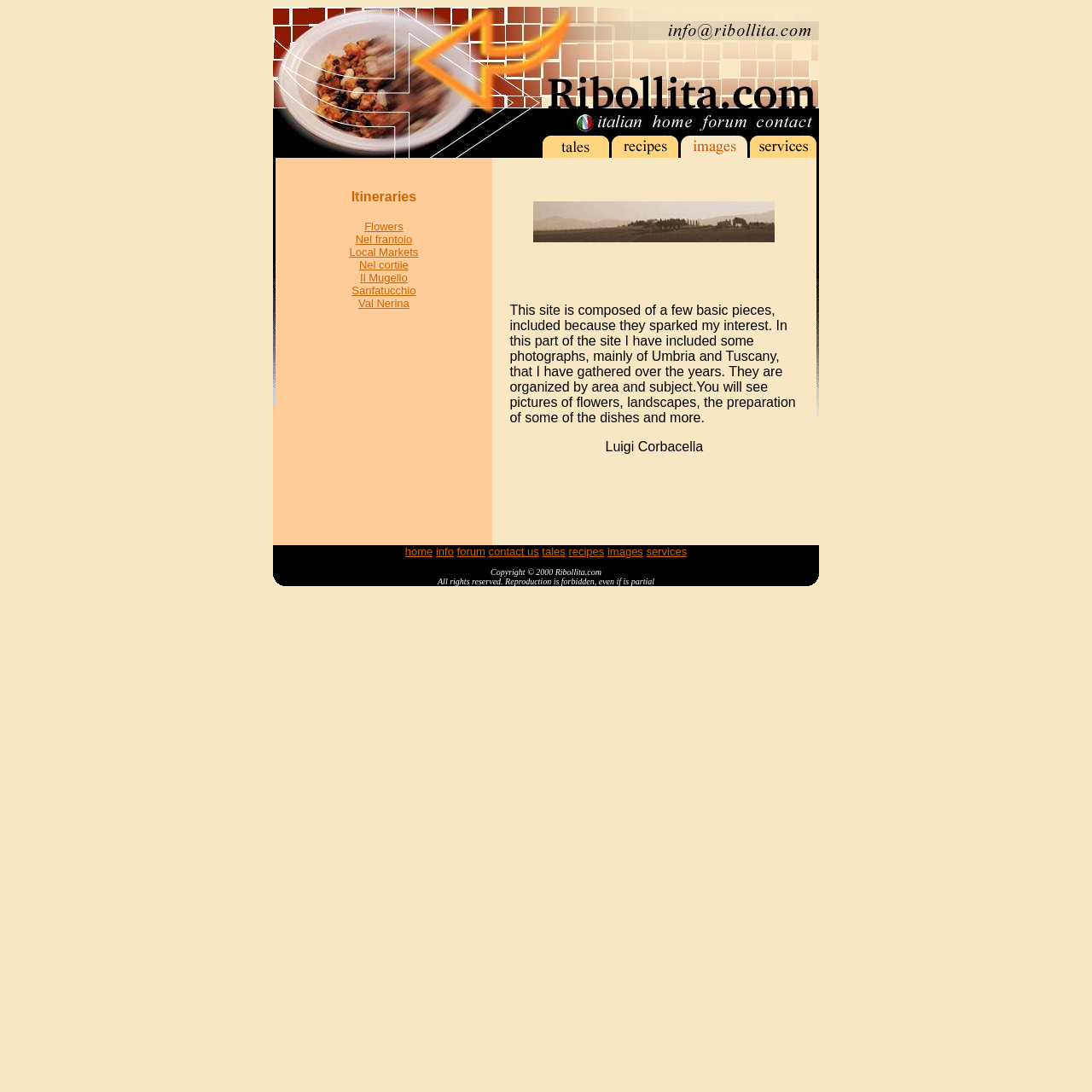What are the main sections of the website?
Use the image to give a comprehensive and detailed response to the question.

Based on the webpage content, I can see that the website has sections for itineraries, photographs, recipes, and more. These sections are organized in a table format, which suggests that they are the main sections of the website.